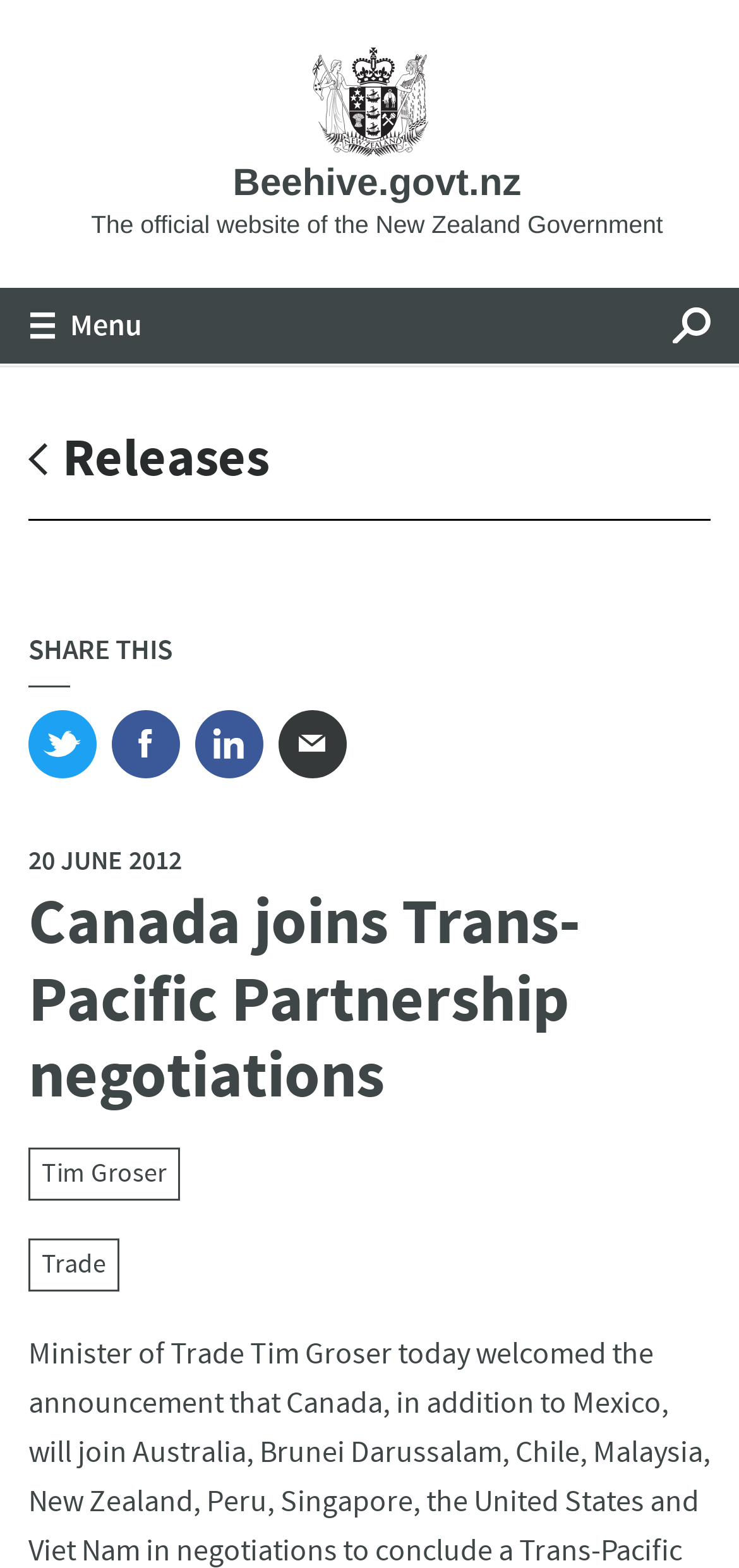What type of content is available on this webpage?
Respond to the question with a single word or phrase according to the image.

News and releases